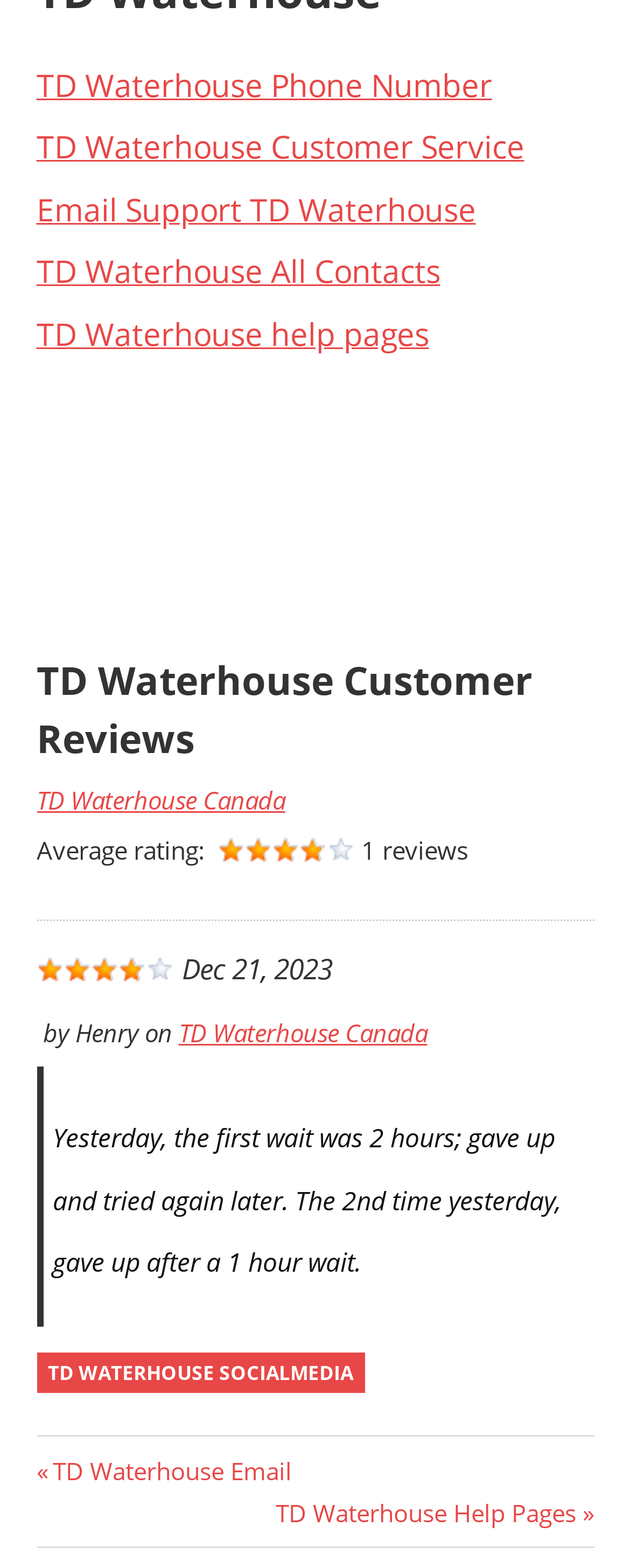How many reviews are there?
Refer to the image and provide a detailed answer to the question.

I counted the number of reviews by looking at the text '1 reviews' which is located below the 'Average rating:' text.